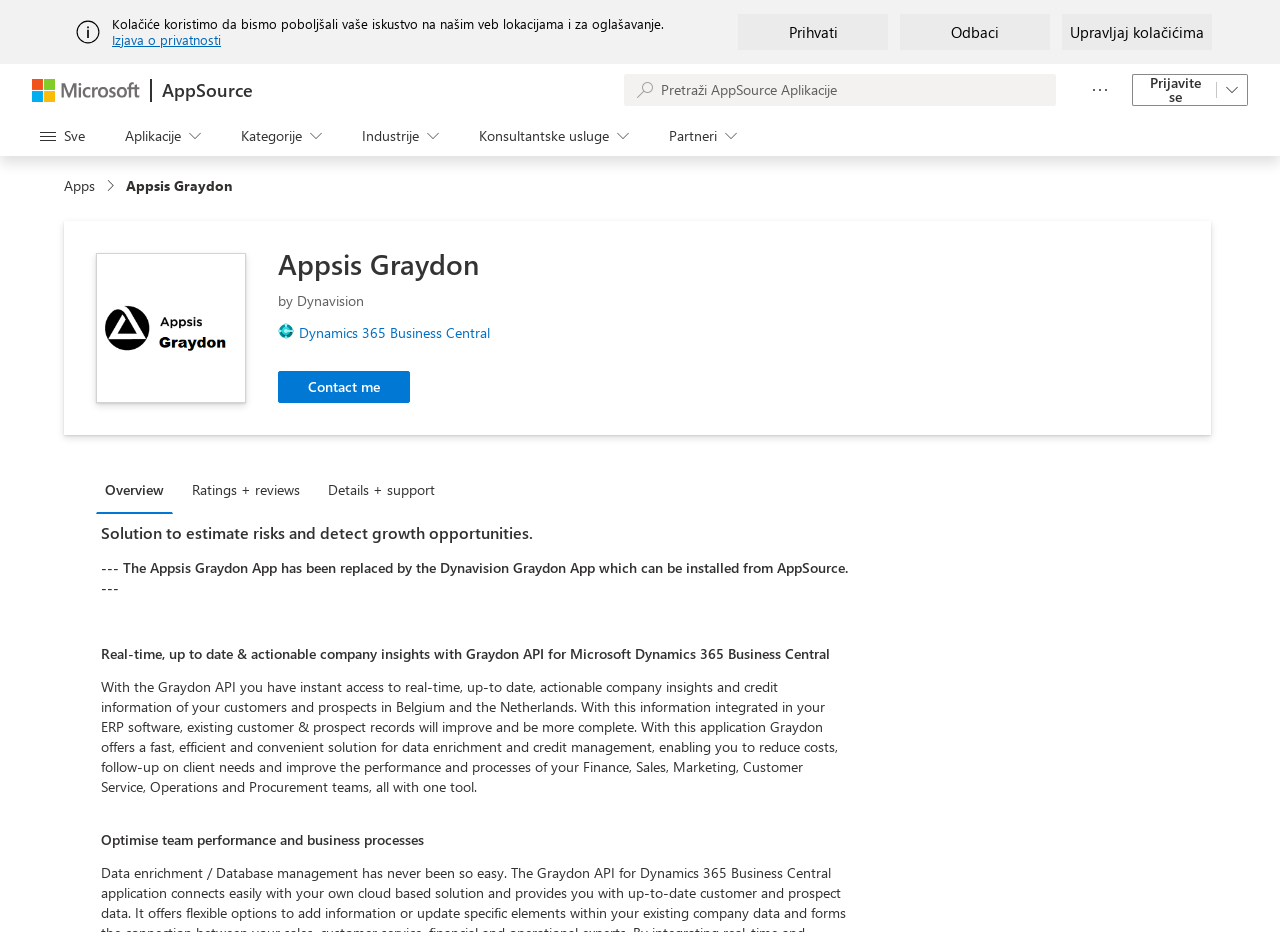Locate the bounding box coordinates of the item that should be clicked to fulfill the instruction: "View Dynamics 365 Business Central link".

[0.234, 0.347, 0.395, 0.367]